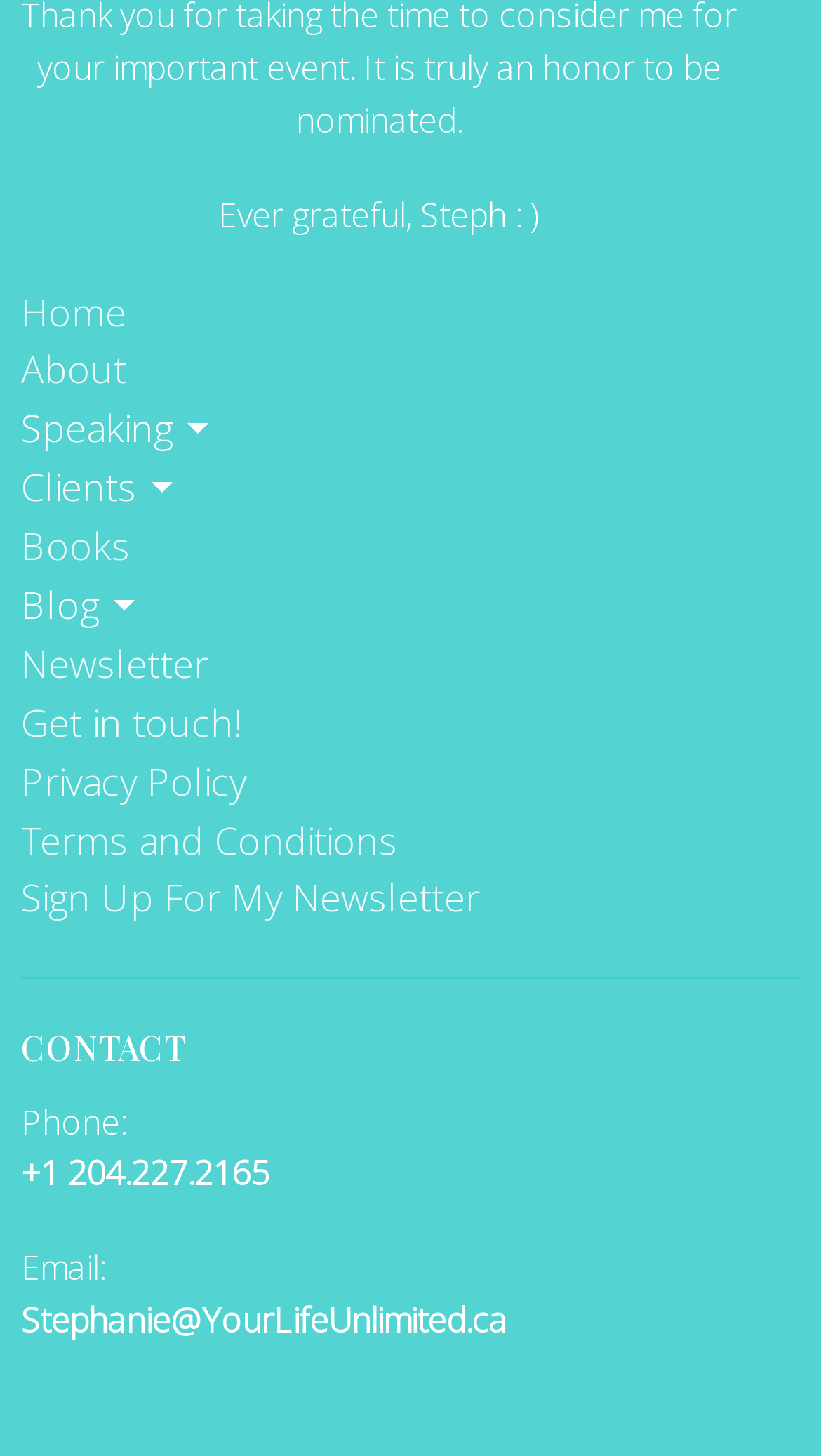Find the bounding box coordinates of the clickable region needed to perform the following instruction: "call the author". The coordinates should be provided as four float numbers between 0 and 1, i.e., [left, top, right, bottom].

[0.026, 0.79, 0.328, 0.822]